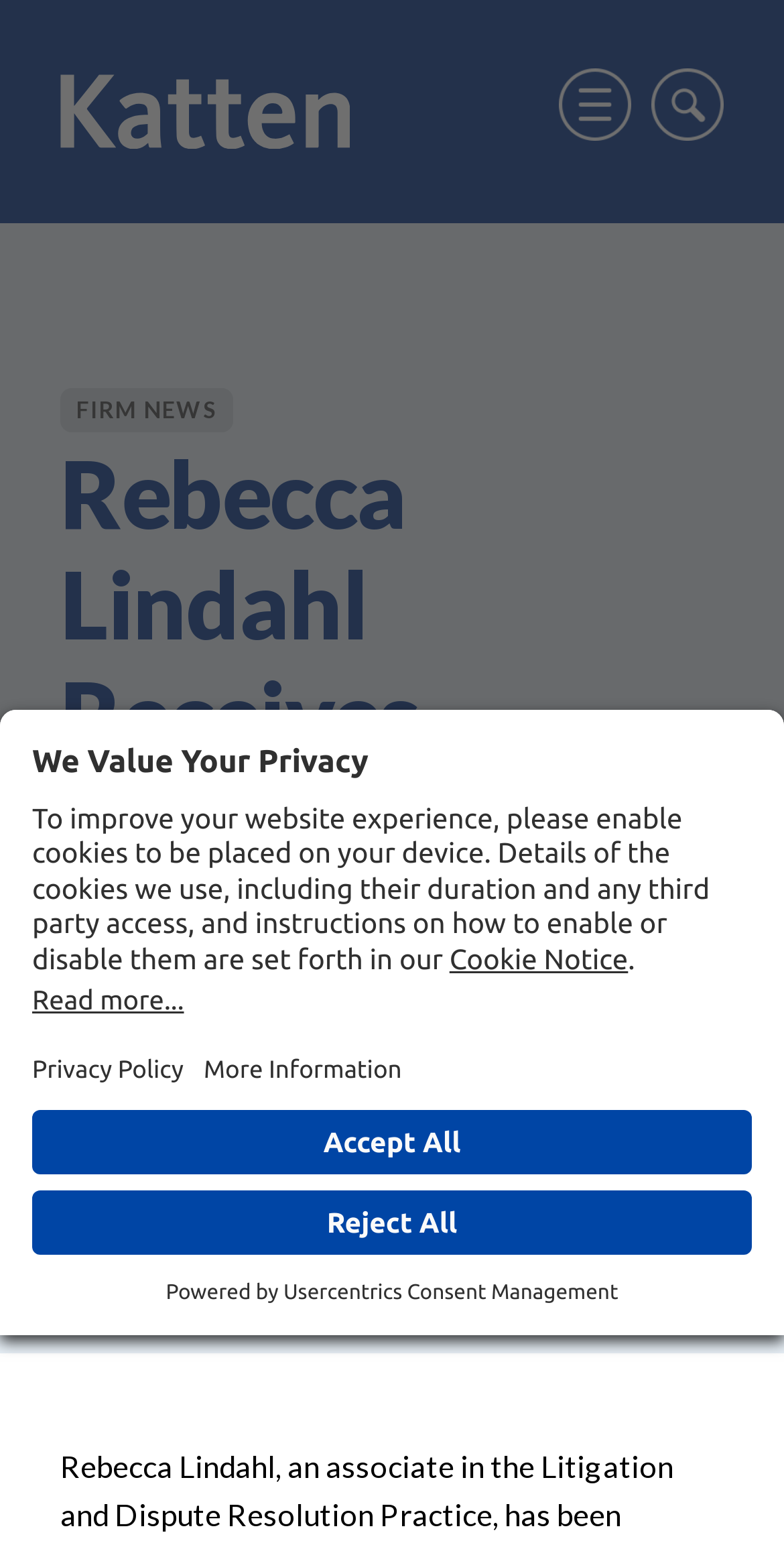Write an exhaustive caption that covers the webpage's main aspects.

The webpage is about Rebecca Lindahl receiving the Women of Justice Rising Star Award, as indicated by the title and the main heading. At the top left corner, there is a logo of Katten Muchin Rosenman LLP, accompanied by a link to the logo. Next to the logo, there are three links: "Toggle mobile menu", "Toggle mobile site search", and "HOME". 

Below the logo and the links, there is a main heading that reads "Rebecca Lindahl Receives Women of Justice Rising Star Award". Underneath the main heading, there is a subheading "FIRM NEWS" and a date "December 5, 2012". 

On the top right corner, there are two links: "INSIGHTS" and "Toggle mobile site search". At the bottom left corner, there is a button "Open Privacy Settings". 

A dialog box titled "We Value Your Privacy" is displayed, which contains a message about enabling cookies to improve the website experience. The dialog box has several buttons, including "Read more...", "Open Privacy Policy", "More Information", "Reject All", and "Accept All". There is also a link to the "Cookie Notice" and a heading "We Value Your Privacy". 

At the very bottom of the page, there is a line of text that reads "Powered by" followed by a link to "Usercentrics Consent Management".